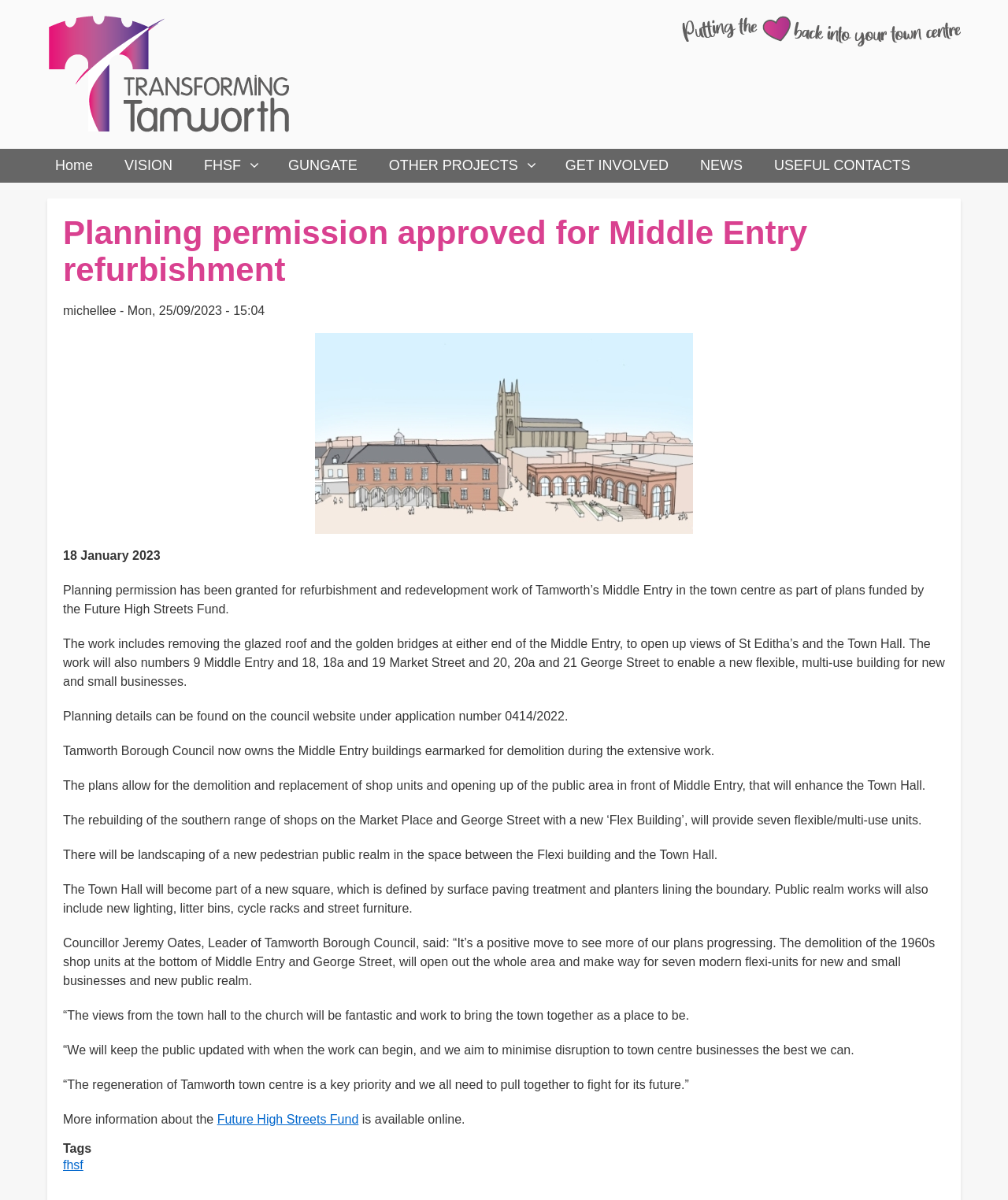Identify the bounding box coordinates of the section to be clicked to complete the task described by the following instruction: "Browse the 'NEWS' section". The coordinates should be four float numbers between 0 and 1, formatted as [left, top, right, bottom].

[0.679, 0.124, 0.752, 0.152]